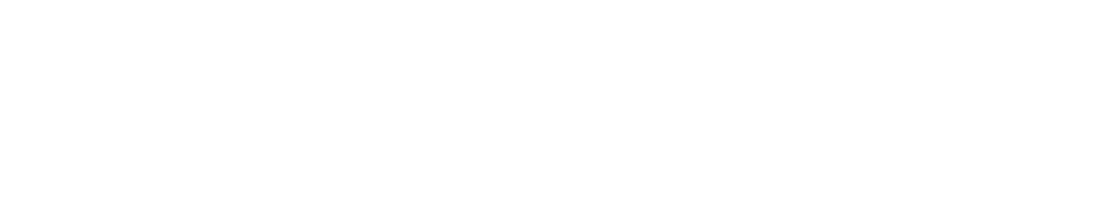In what year was the organization established?
Analyze the screenshot and provide a detailed answer to the question.

The caption states that the organization was established in 2013, which is the year mentioned as the starting point of their ongoing efforts.